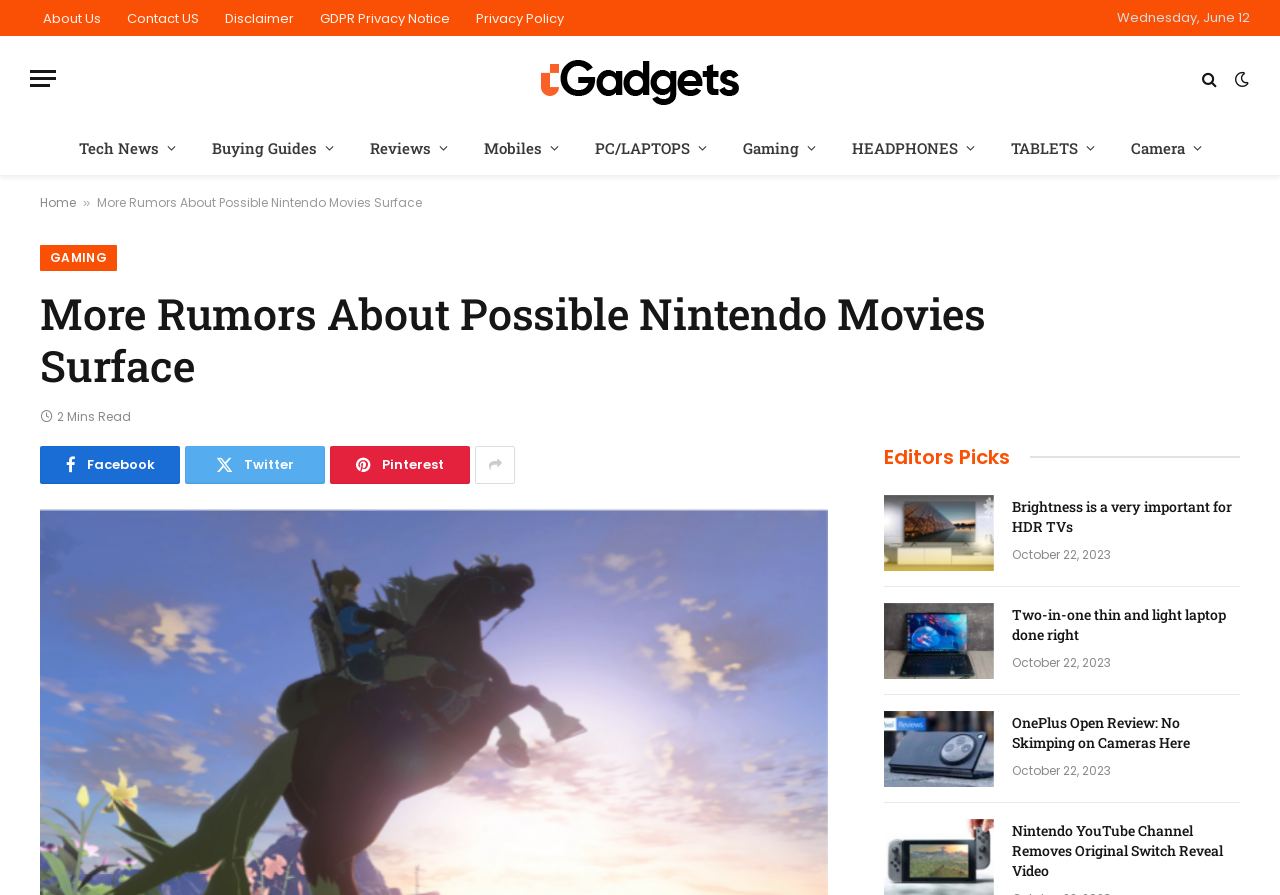Identify the bounding box of the HTML element described as: "Gaming".

[0.566, 0.135, 0.651, 0.196]